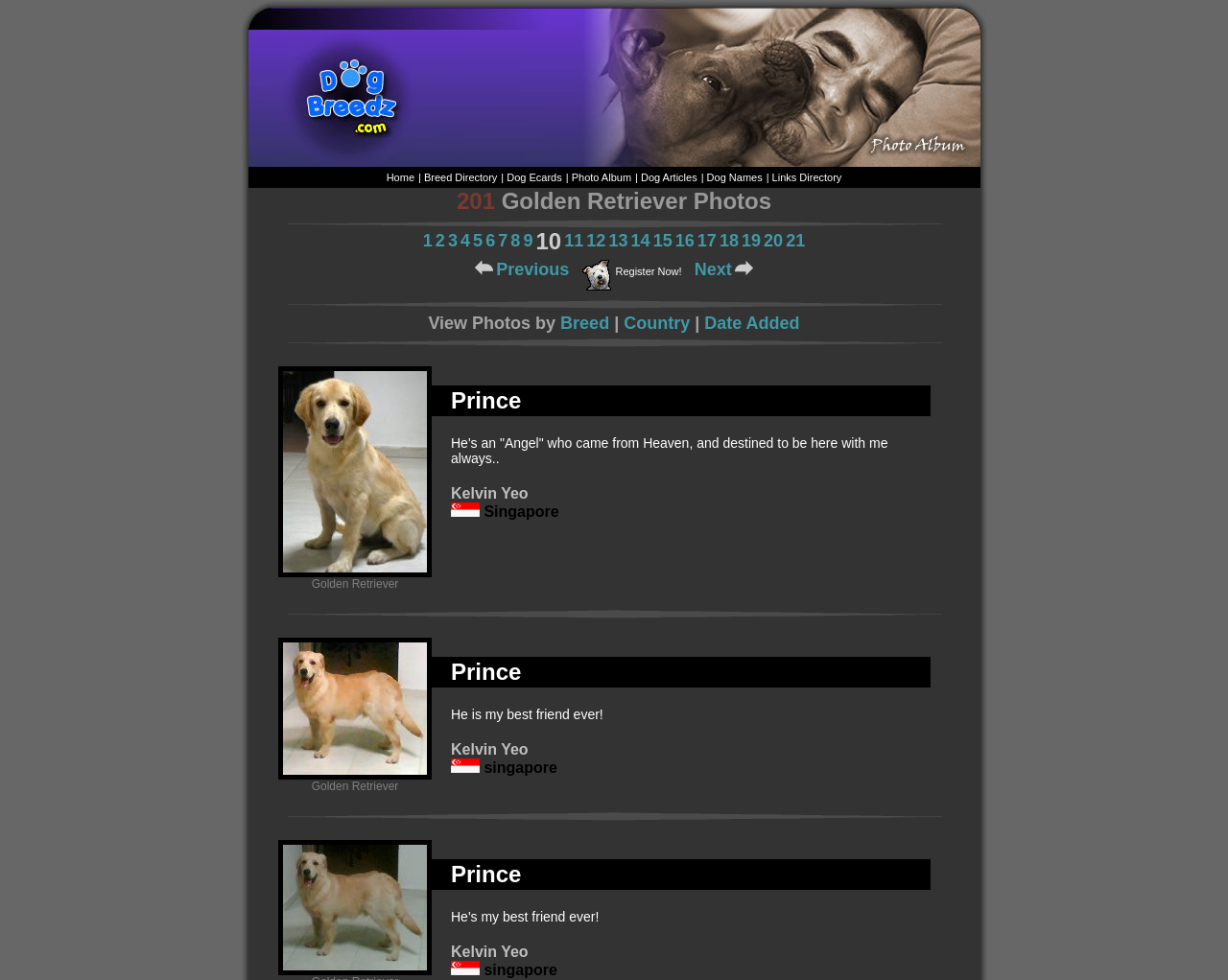Analyze the image and give a detailed response to the question:
How many pages of photos are available?

I counted 20 link elements with numerical text ranging from '1' to '20', indicating that there are 20 pages of photos available.